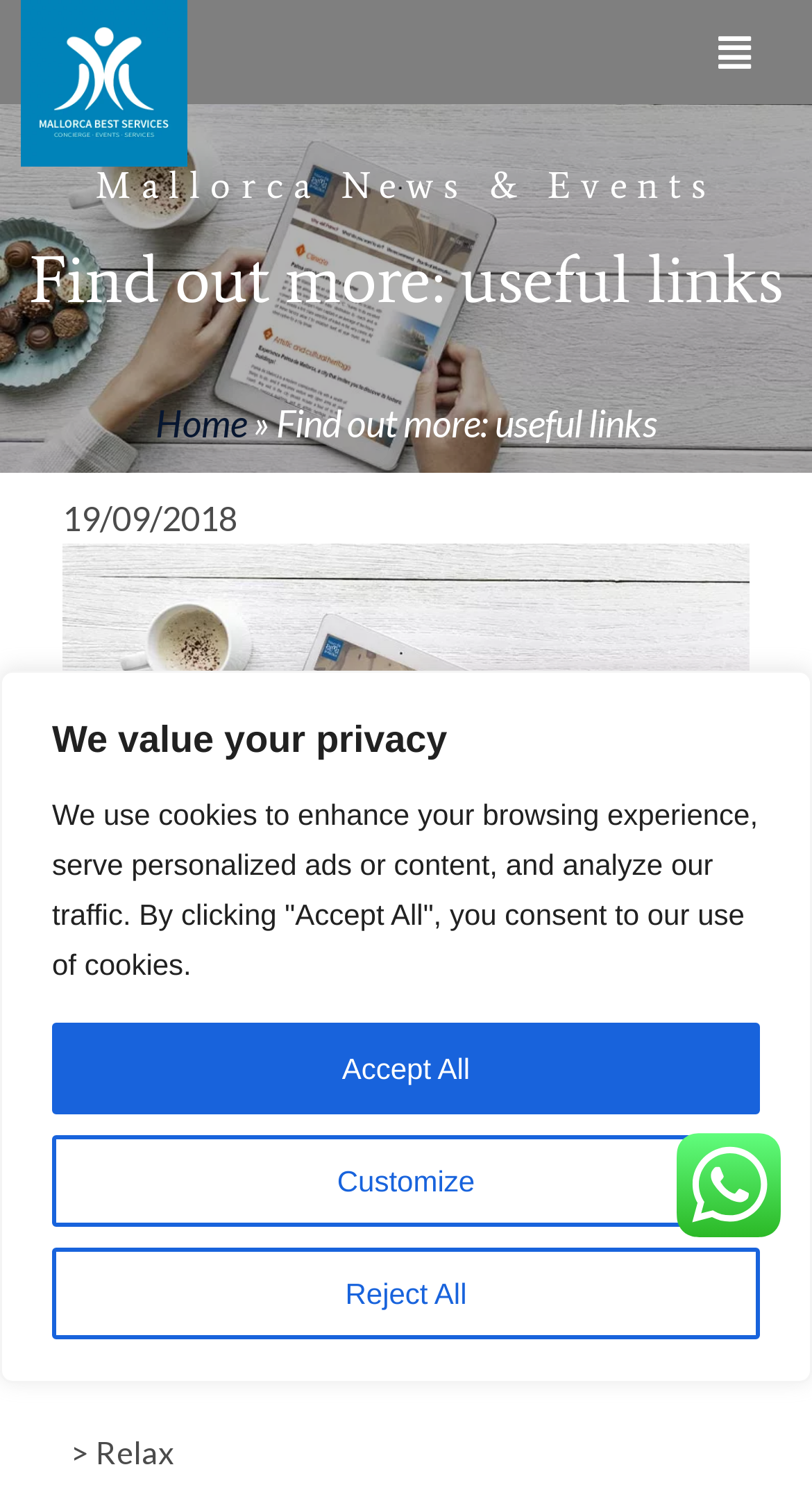Based on the element description: "Home", identify the UI element and provide its bounding box coordinates. Use four float numbers between 0 and 1, [left, top, right, bottom].

[0.191, 0.265, 0.304, 0.296]